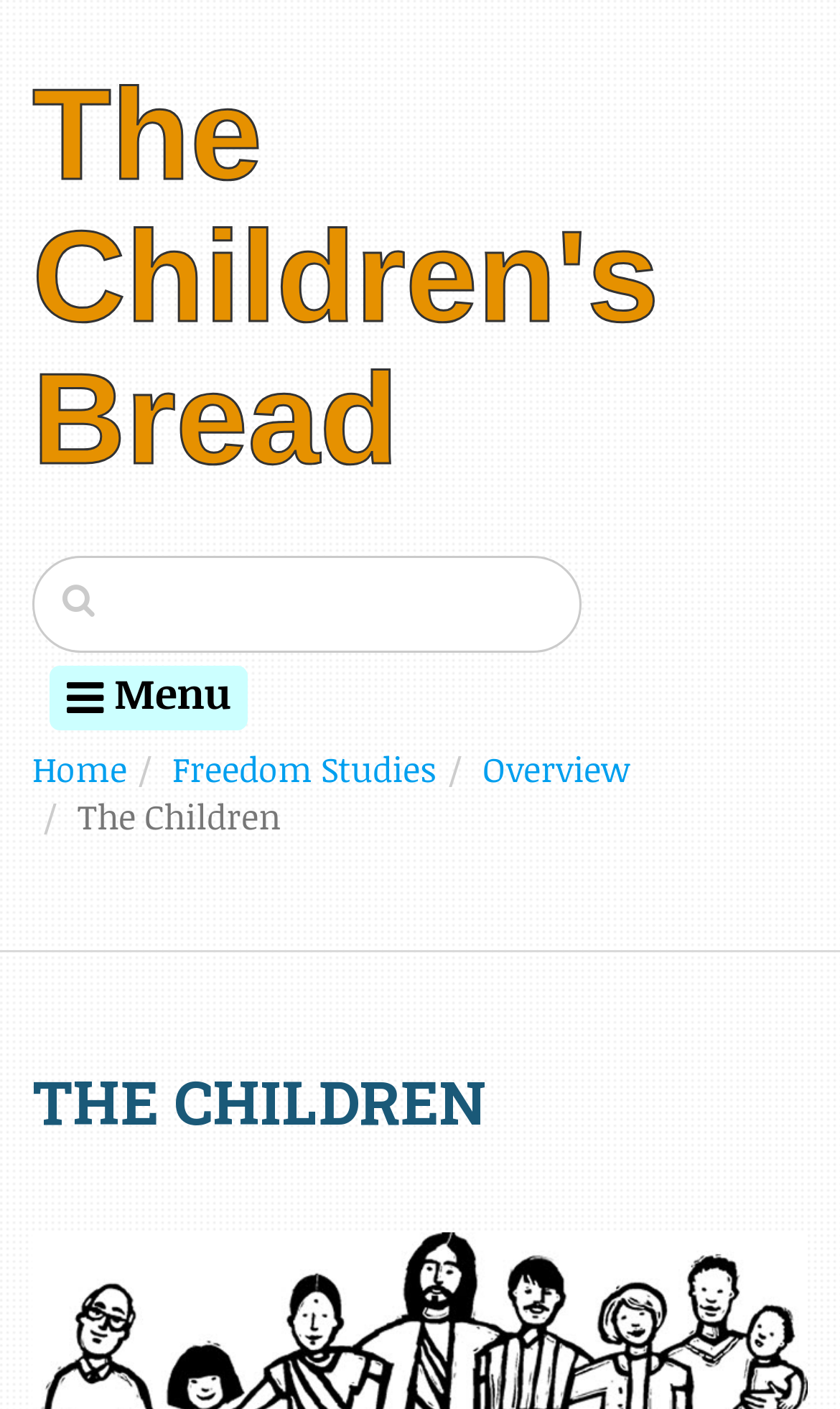Find the bounding box coordinates for the element described here: "Freedom Studies".

[0.205, 0.528, 0.521, 0.562]